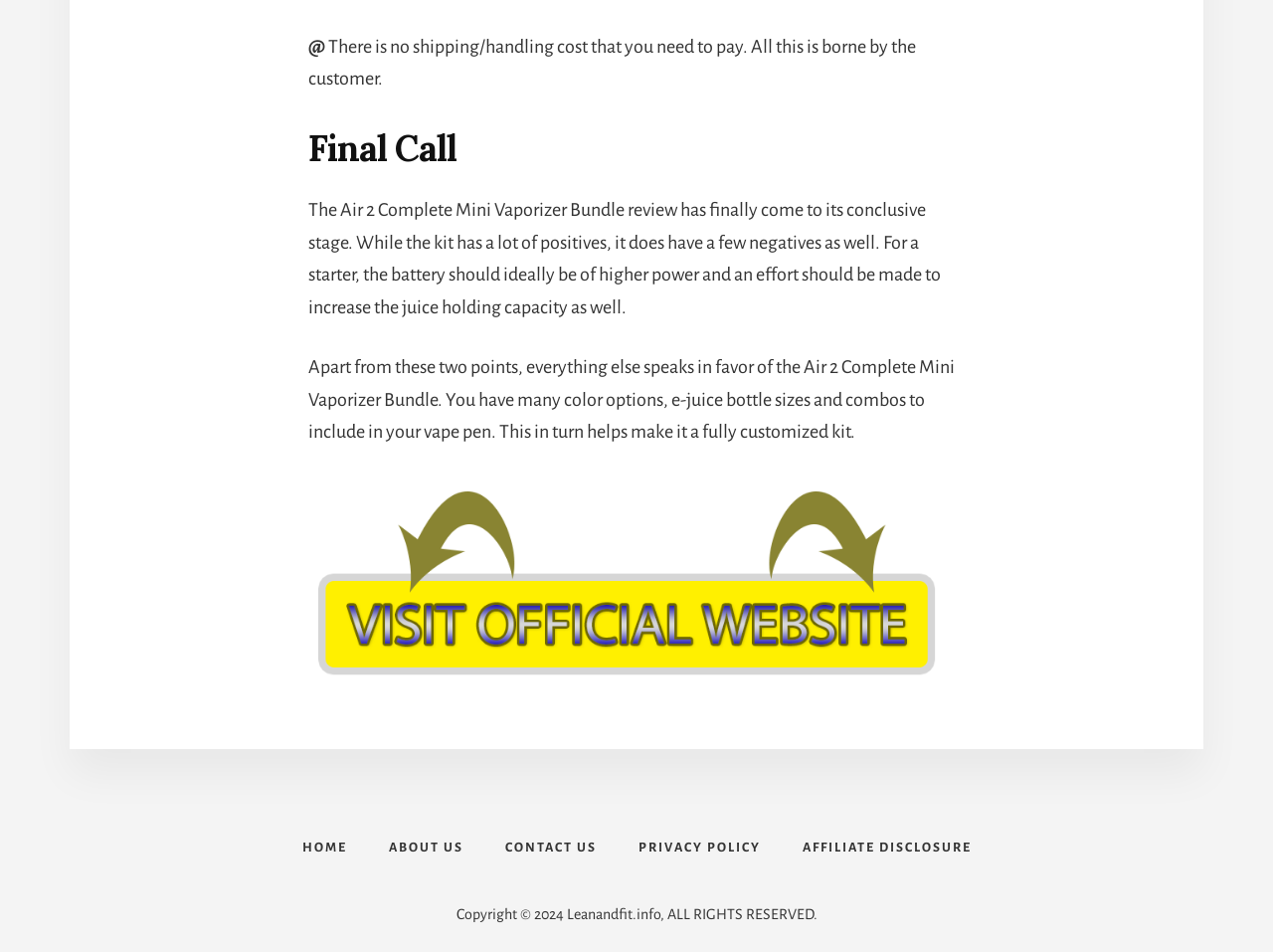Show the bounding box coordinates for the HTML element described as: "Home".

[0.221, 0.85, 0.288, 0.931]